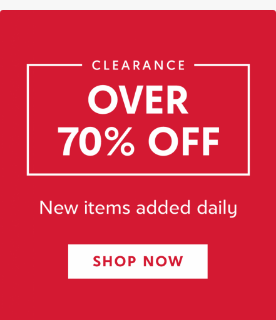Analyze the image and provide a detailed caption.

The image features a bold and vibrant advertisement promoting a clearance sale. The prominent text declares "OVER 70% OFF," emphasizing significant discounts available on a wide range of items. The clear call to action, "SHOP NOW," invites customers to take advantage of the deals, which are complemented by the note that "New items added daily," suggesting that the inventory is frequently refreshed, enticing shoppers to return often. The background is a striking red, enhancing the urgency and visibility of the sale message, making it an eye-catching advertisement designed to attract attention and drive sales.